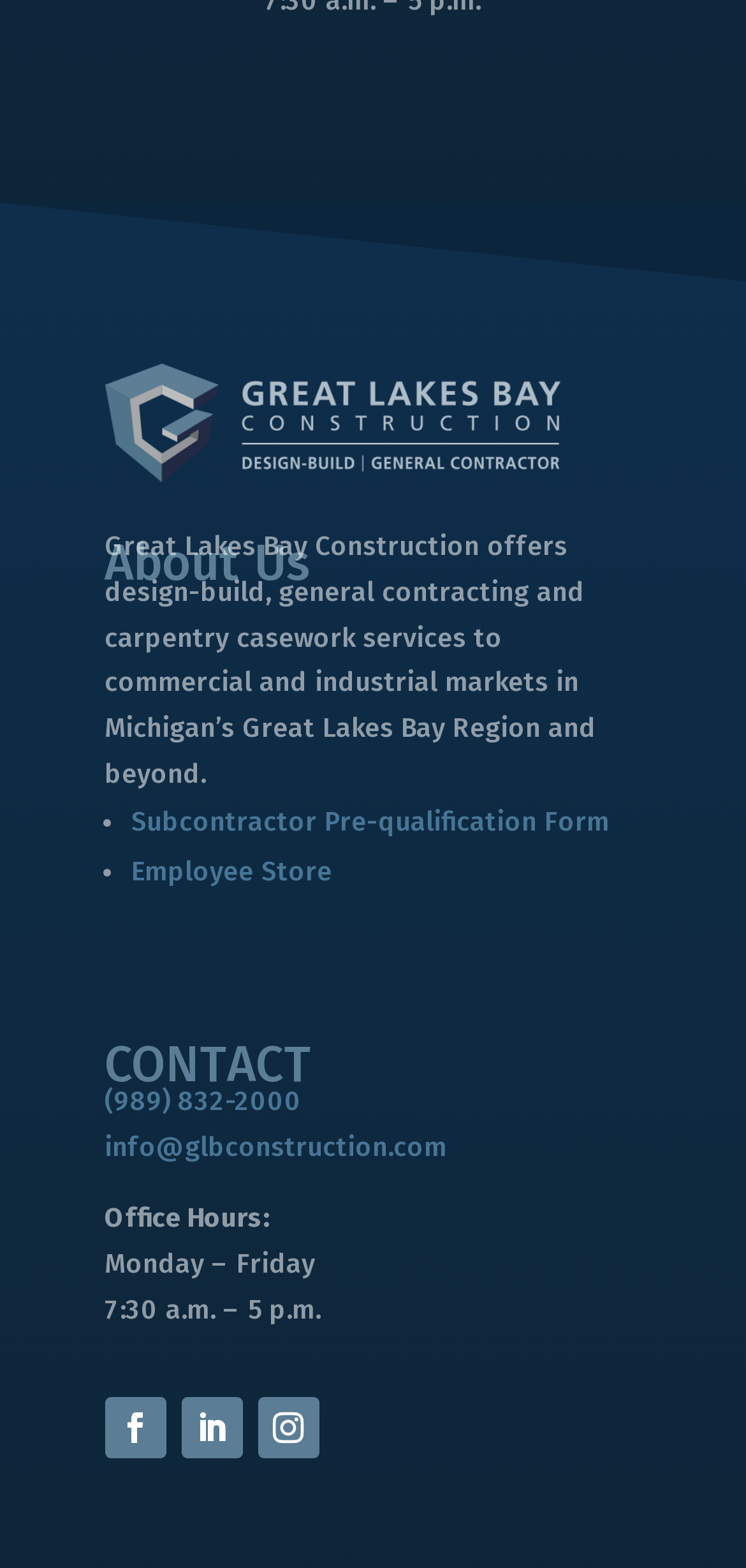Please identify the bounding box coordinates of the element I should click to complete this instruction: 'Click on Facebook icon'. The coordinates should be given as four float numbers between 0 and 1, like this: [left, top, right, bottom].

[0.14, 0.891, 0.222, 0.93]